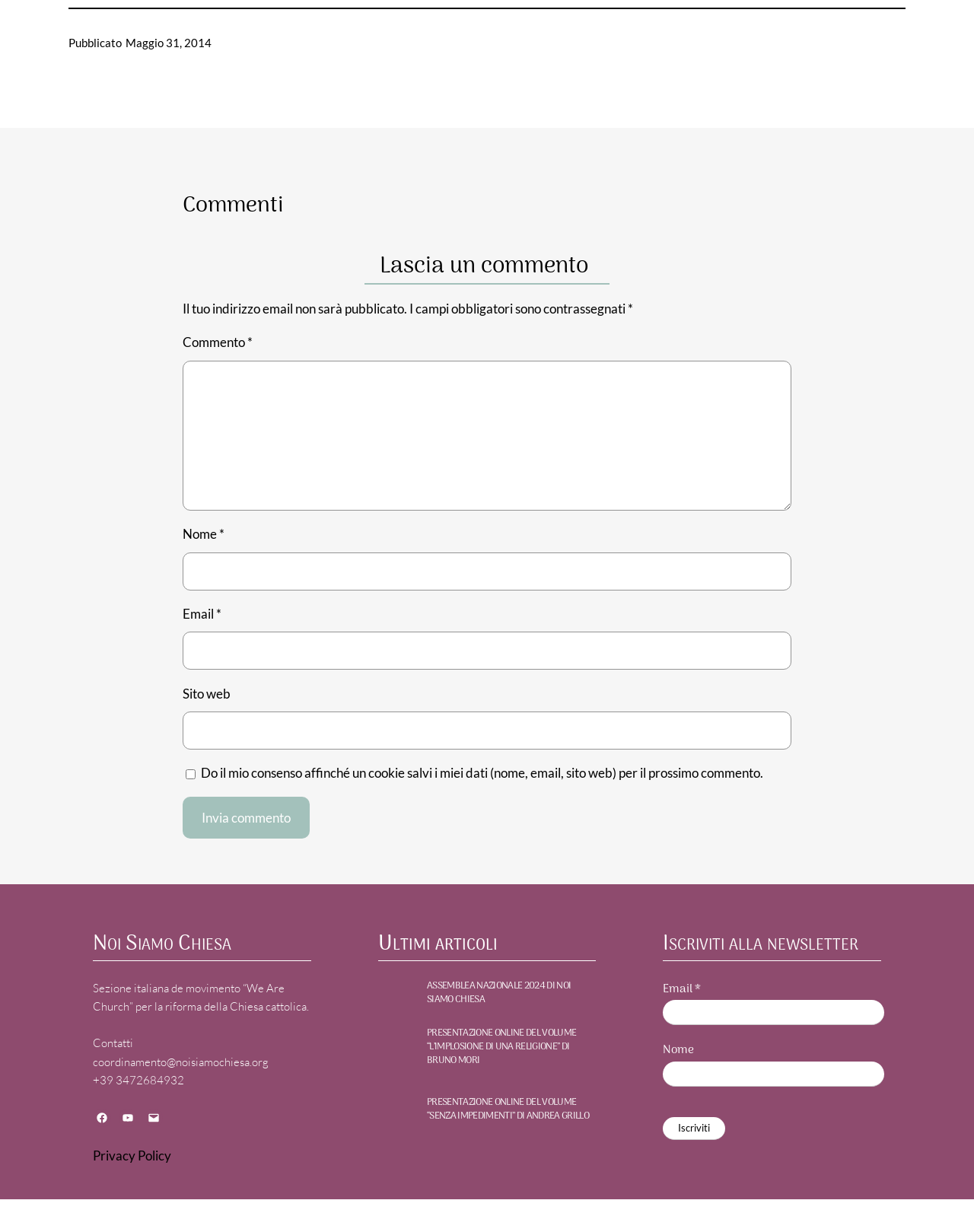Given the description of a UI element: "Mail", identify the bounding box coordinates of the matching element in the webpage screenshot.

[0.148, 0.9, 0.167, 0.914]